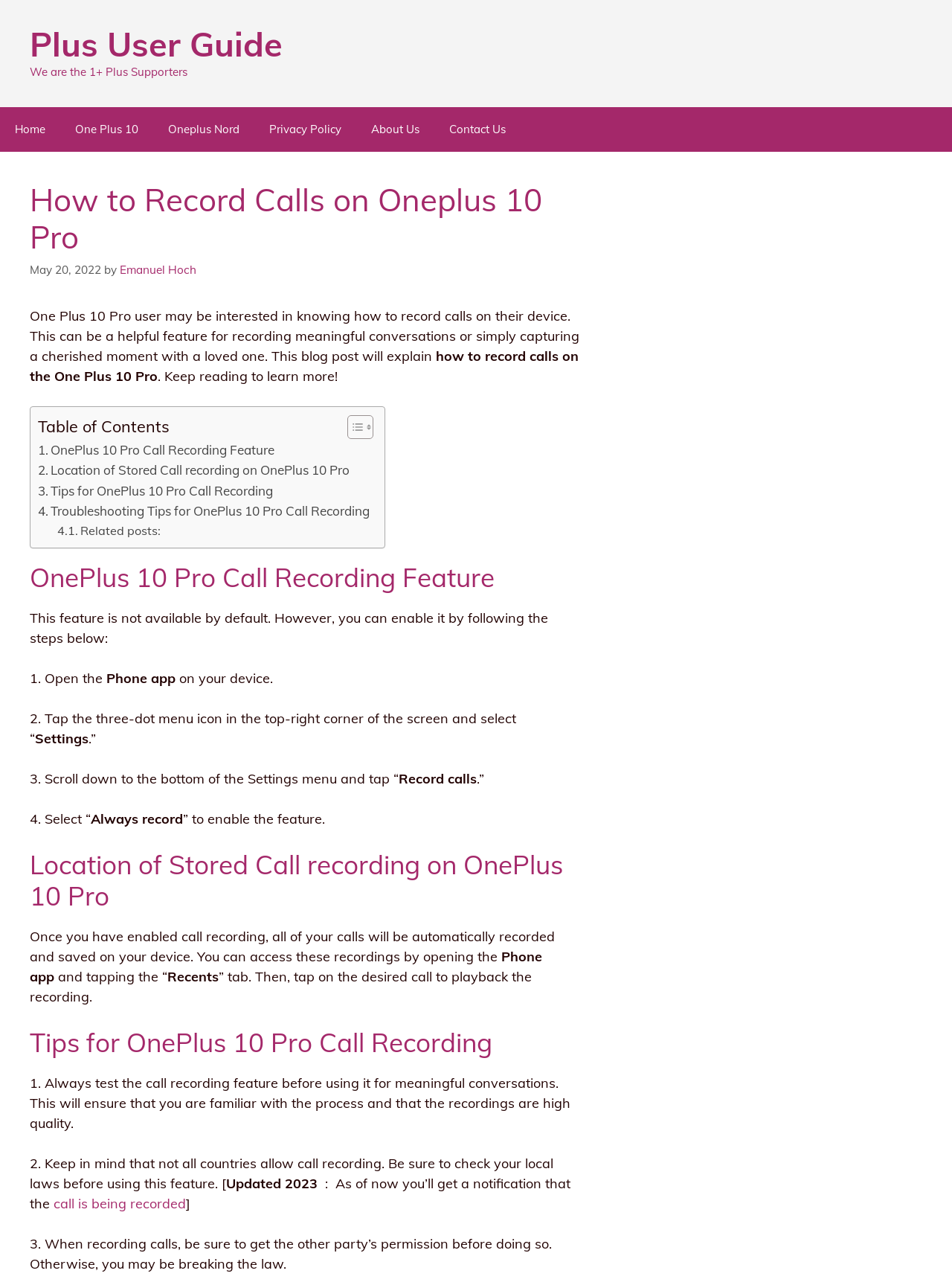Can you find the bounding box coordinates for the element that needs to be clicked to execute this instruction: "Click on the 'About Us' link"? The coordinates should be given as four float numbers between 0 and 1, i.e., [left, top, right, bottom].

[0.374, 0.083, 0.456, 0.118]